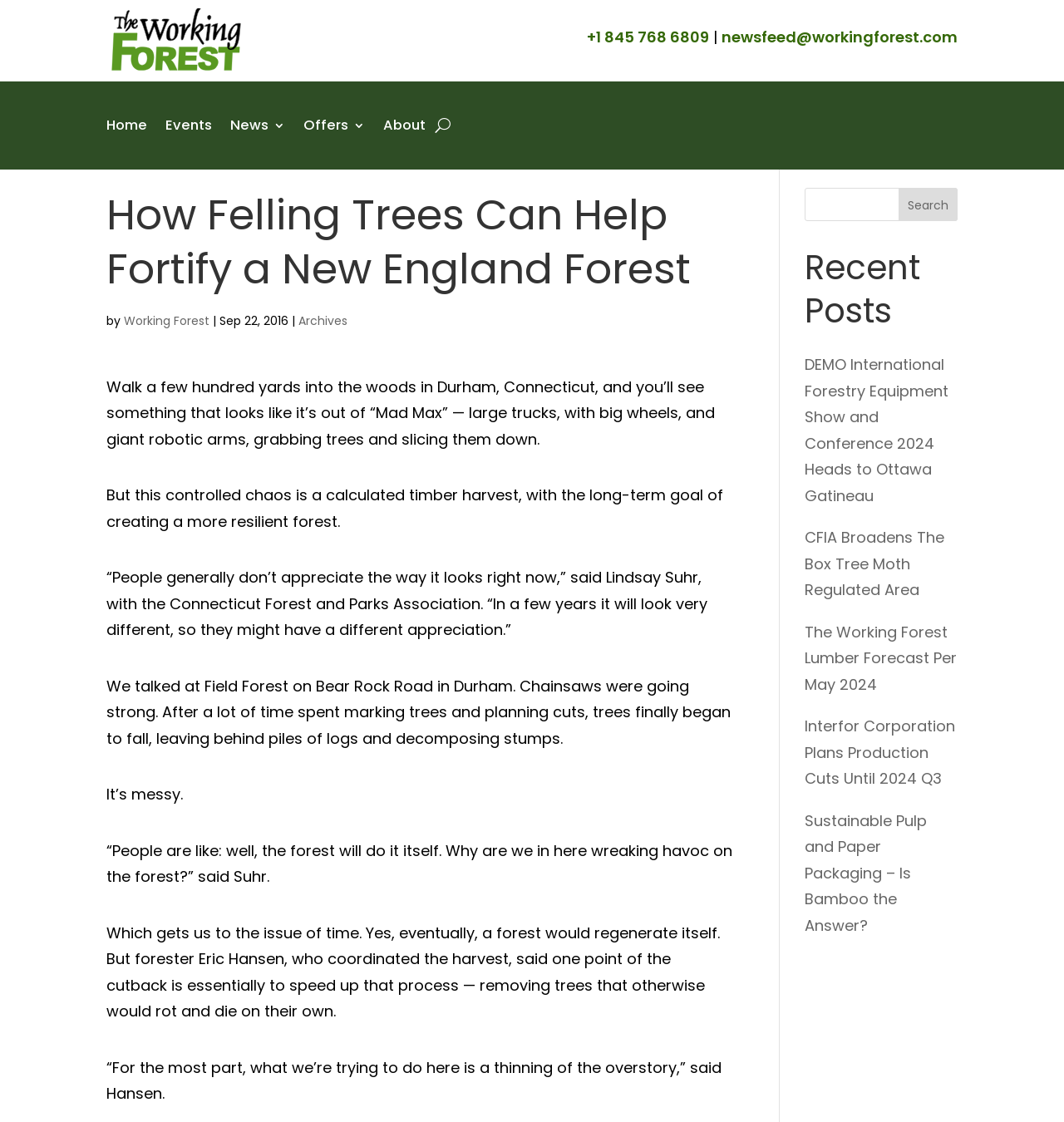Determine the bounding box coordinates for the area that should be clicked to carry out the following instruction: "Search for something".

[0.845, 0.167, 0.9, 0.197]